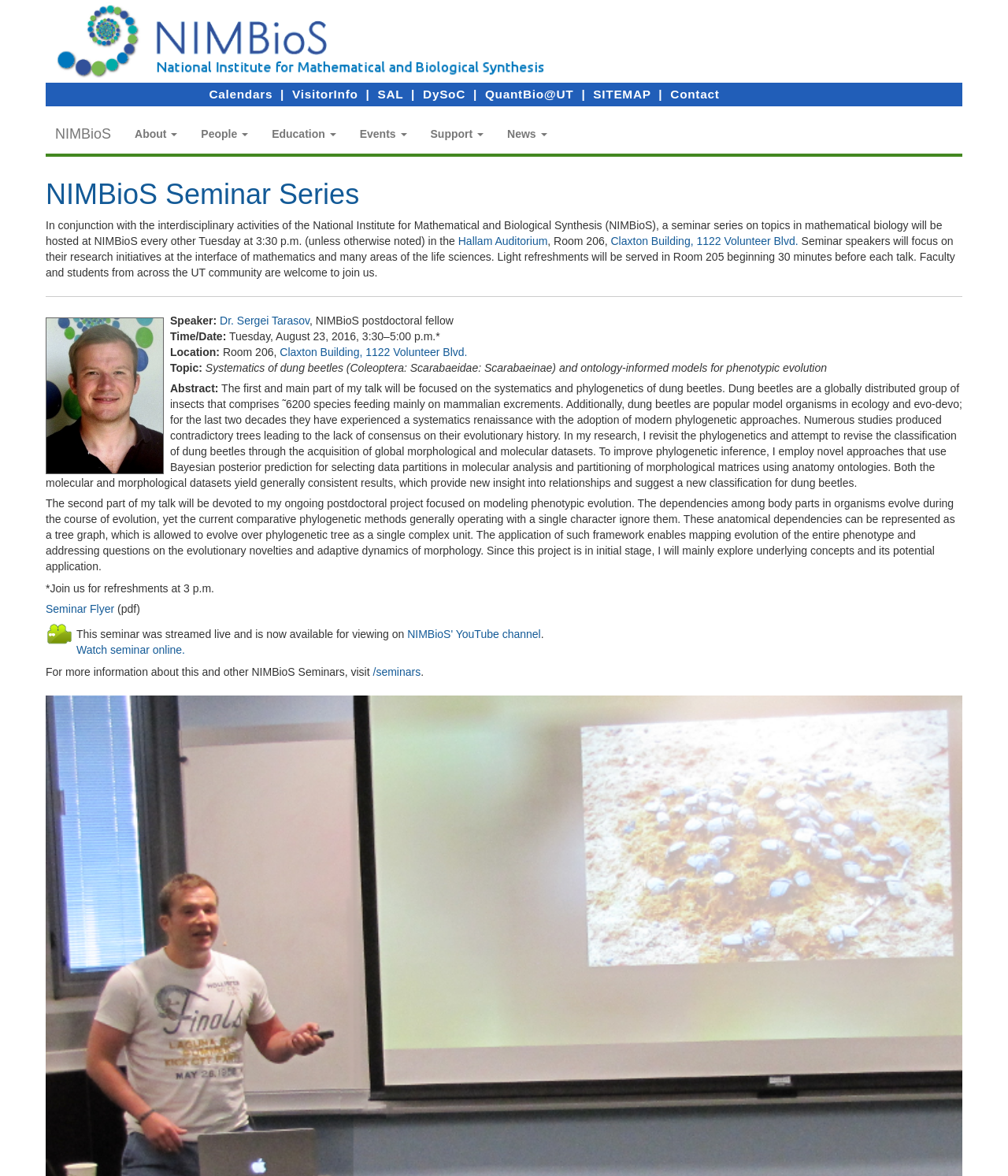Show the bounding box coordinates for the HTML element as described: "Seminar Flyer".

[0.045, 0.513, 0.113, 0.523]